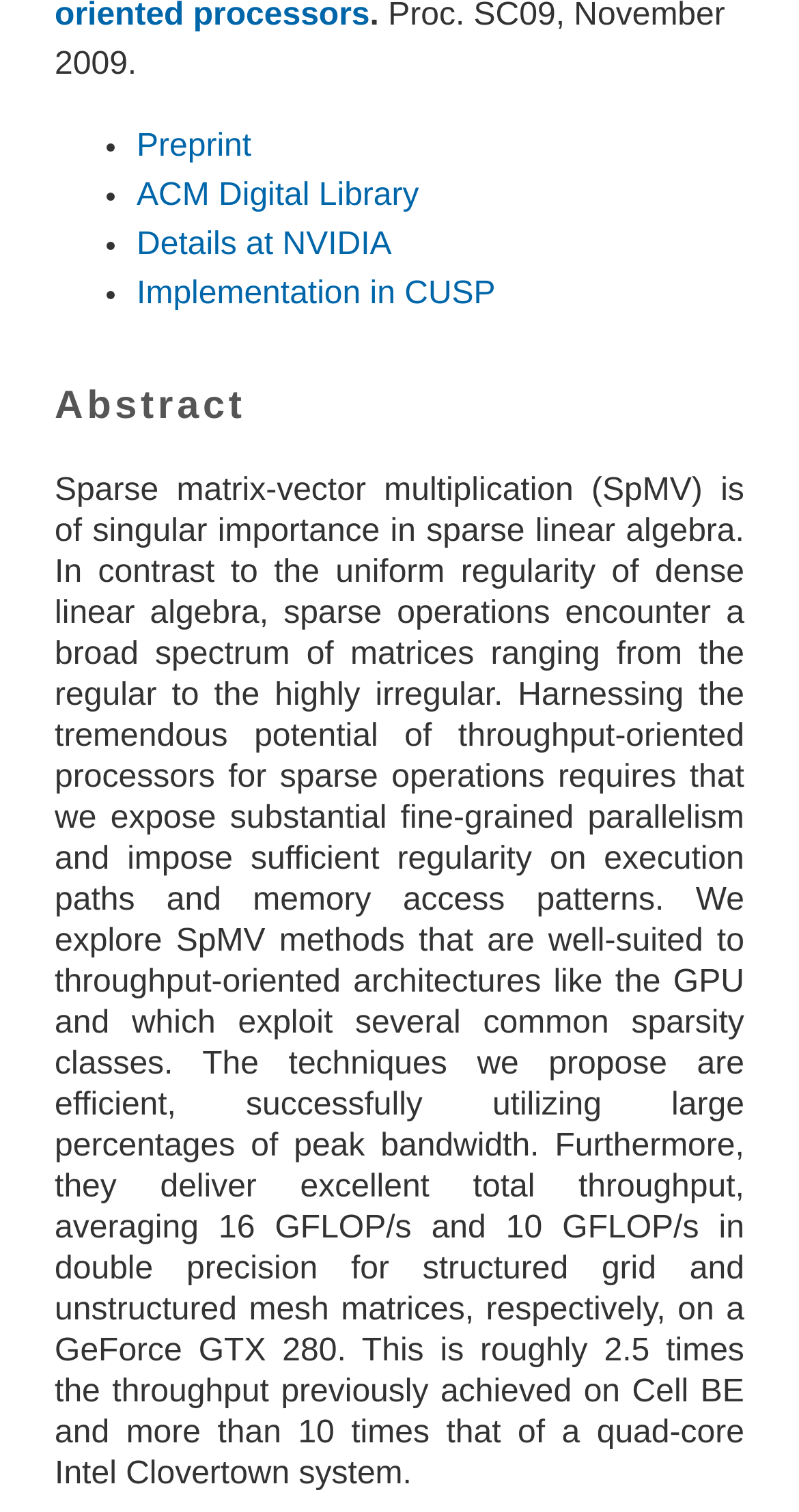Using the description "Elif Ozcan Vieira​", predict the bounding box of the relevant HTML element.

None